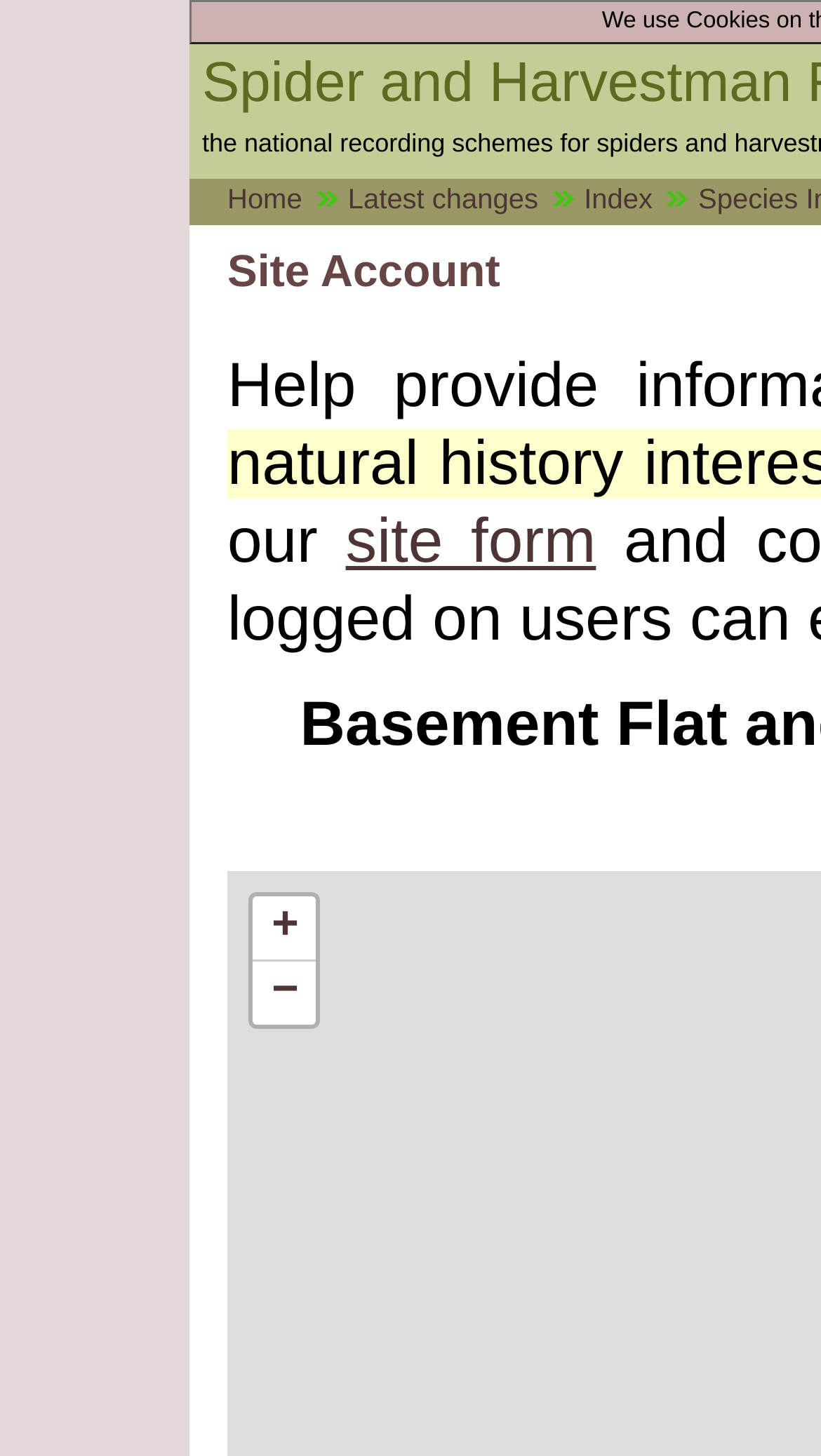What is the purpose of the 'site form' link?
Refer to the image and provide a one-word or short phrase answer.

To access site form